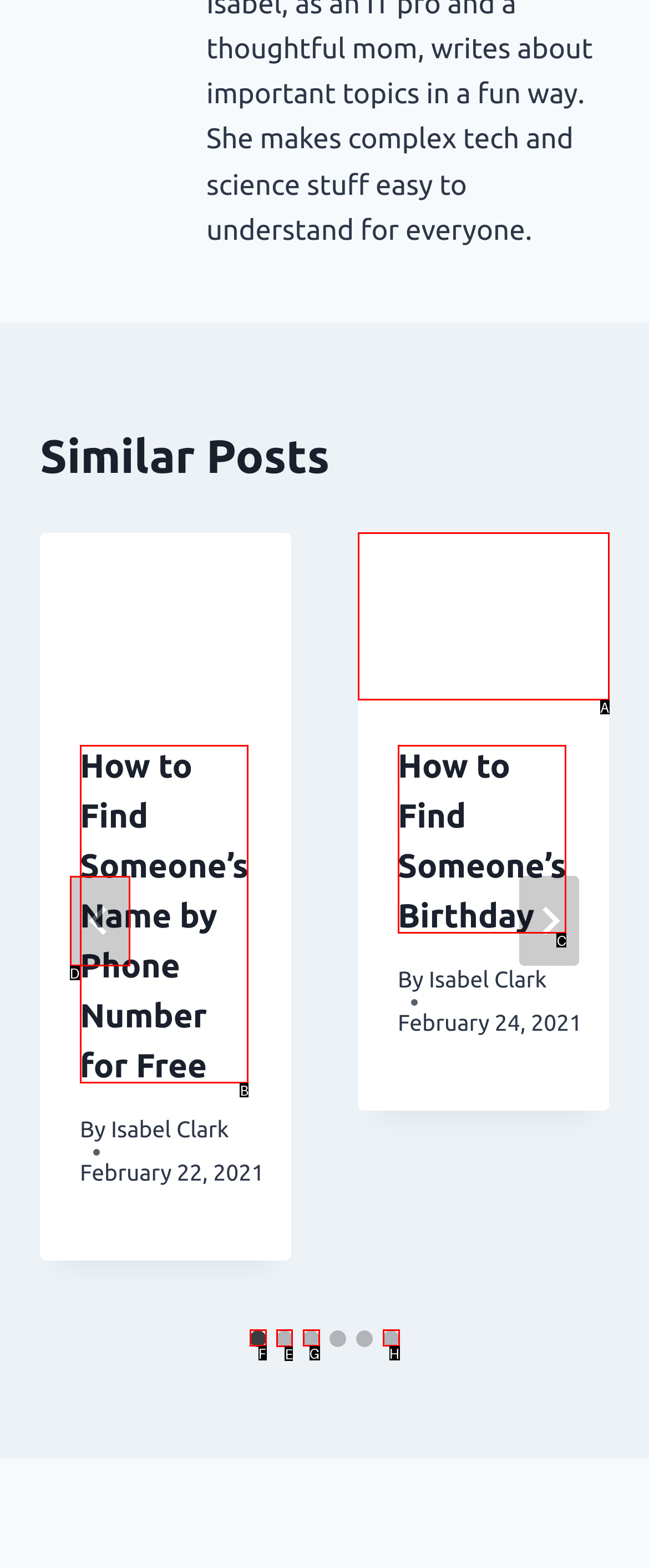Tell me which one HTML element I should click to complete the following task: Select the second slide Answer with the option's letter from the given choices directly.

E